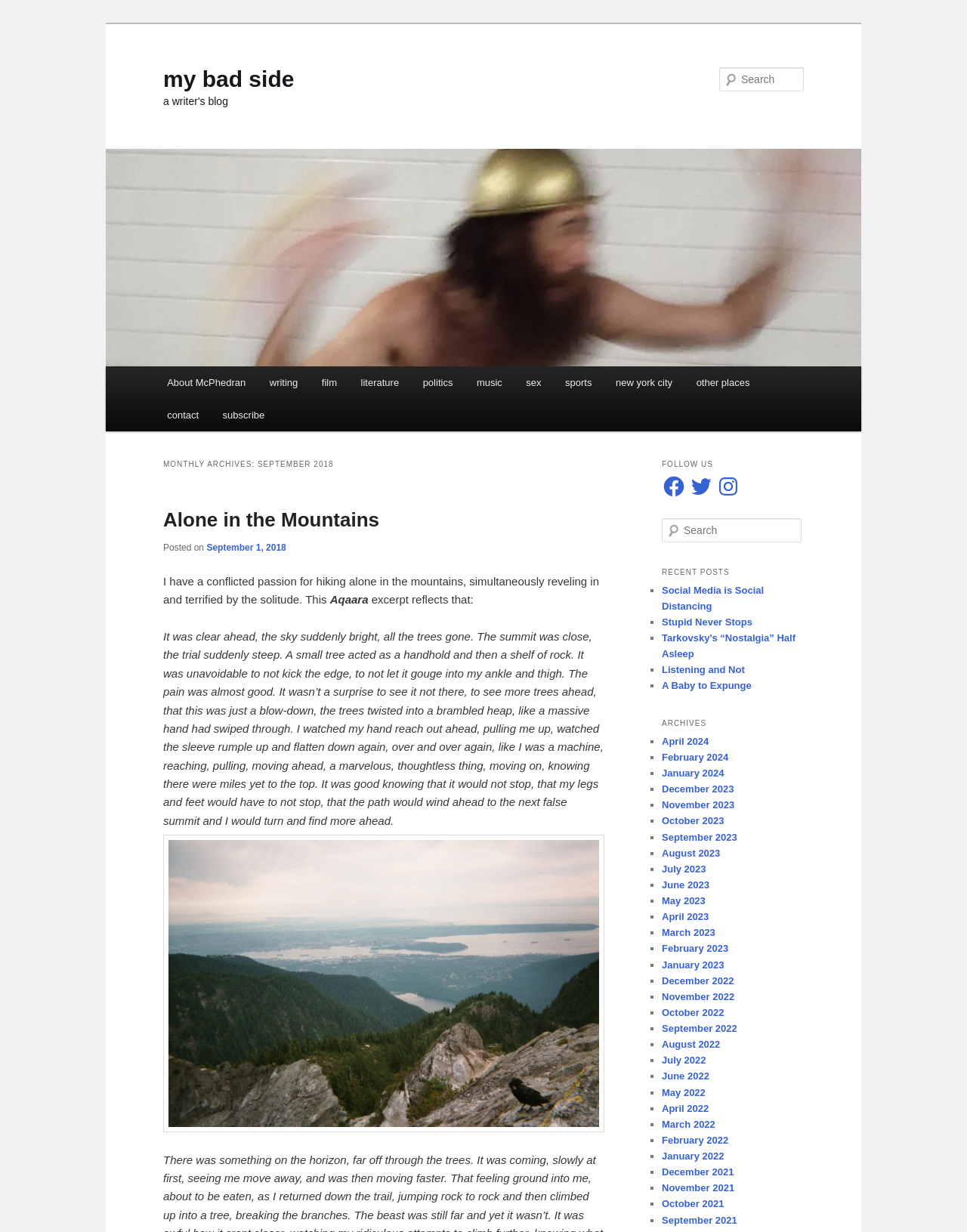Identify the bounding box coordinates of the specific part of the webpage to click to complete this instruction: "Search for something".

[0.744, 0.055, 0.831, 0.074]